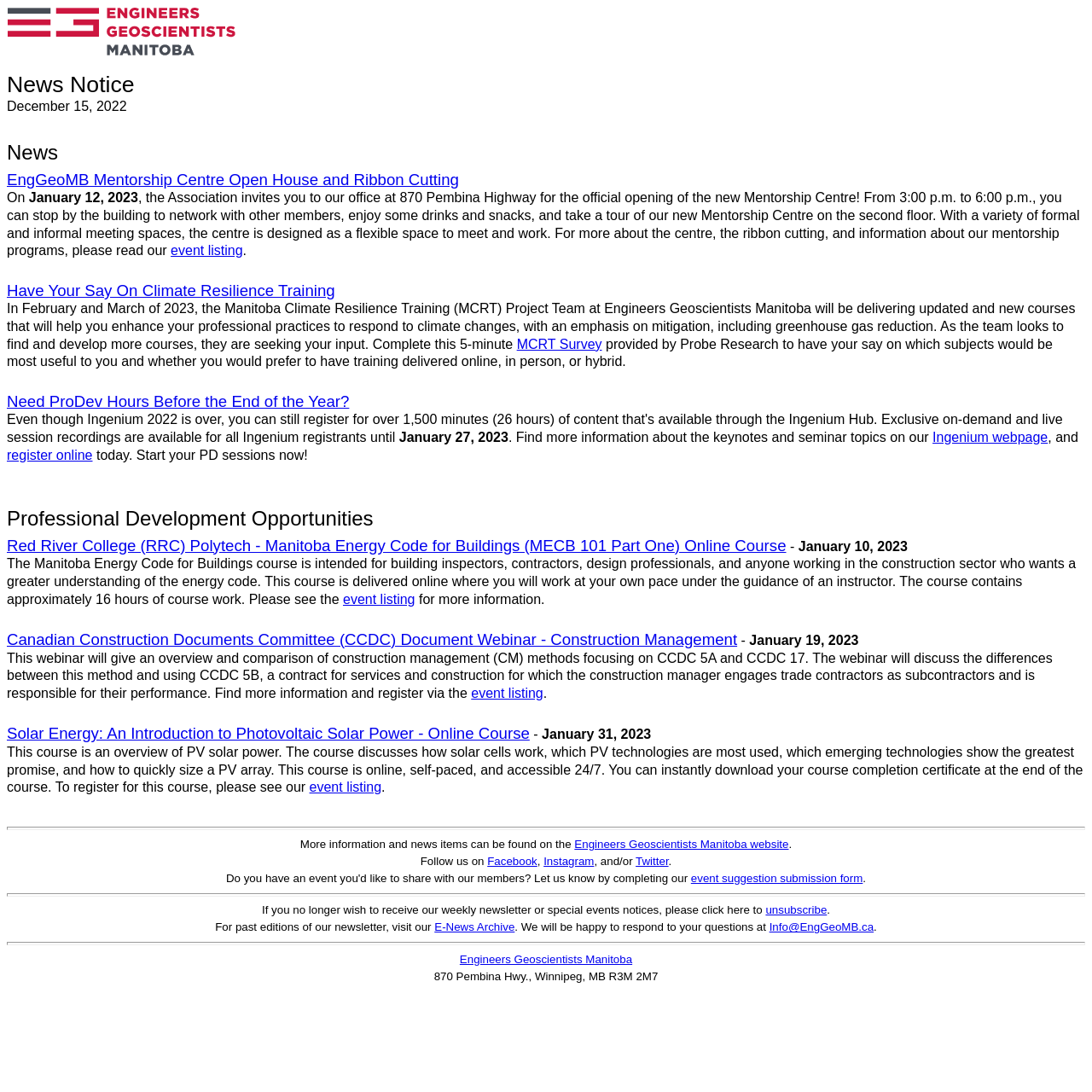What is the purpose of the event on January 12, 2023?
Please provide a single word or phrase in response based on the screenshot.

Ribbon cutting and opening of the Mentorship Centre